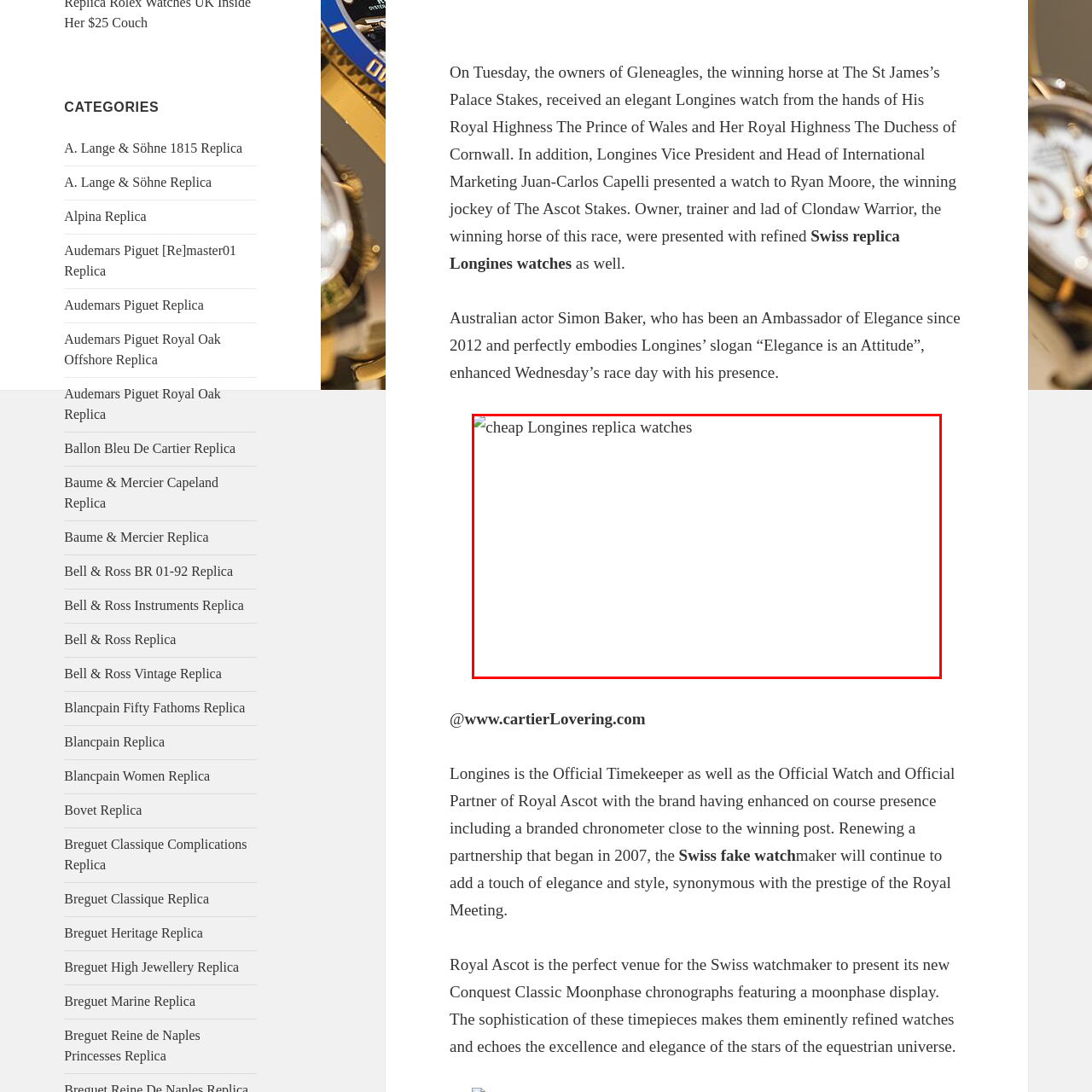Examine the image highlighted by the red boundary, What is the primary appeal of these watches? Provide your answer in a single word or phrase.

Affordability